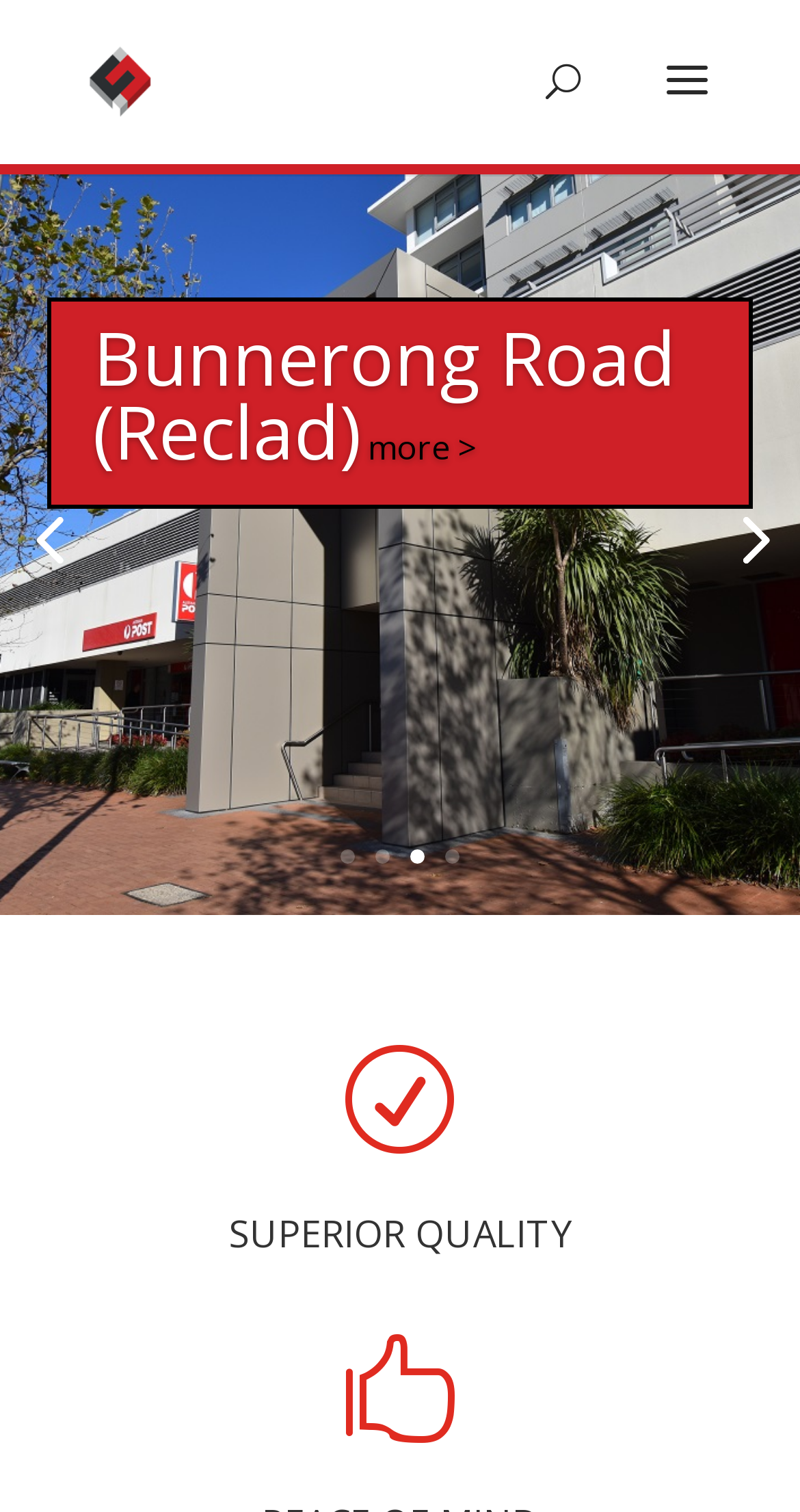Provide a short, one-word or phrase answer to the question below:
What is the symbol next to the 'R' text?

